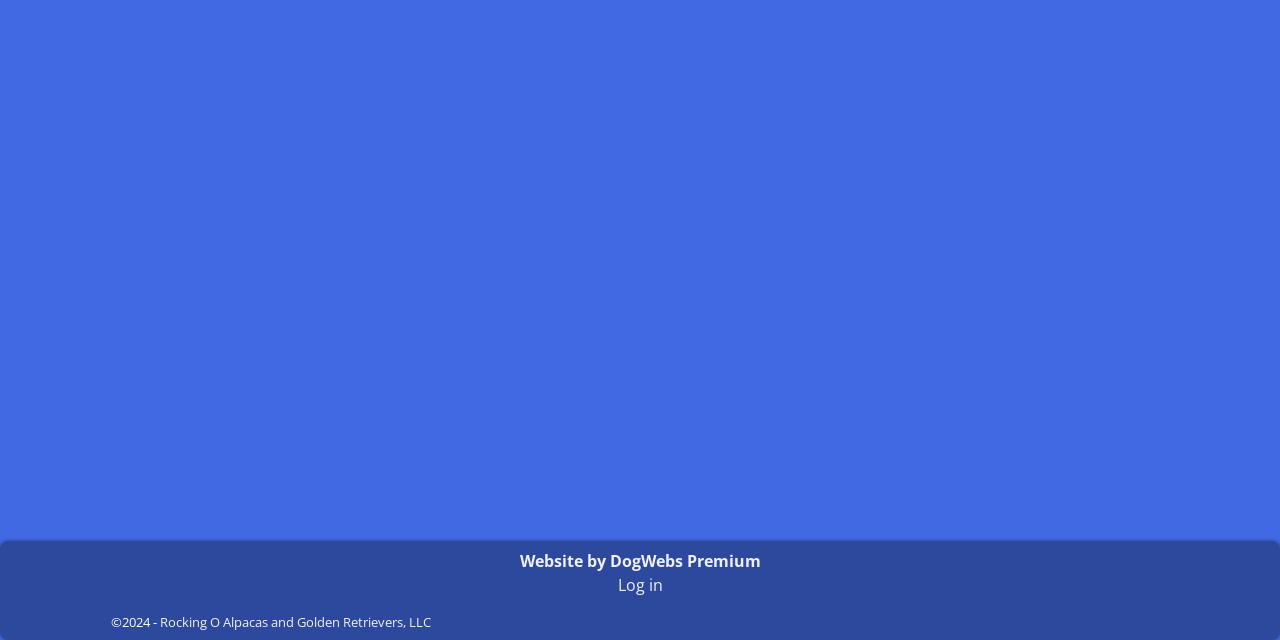Given the description: "Diversity, Equity, and Inclusion", determine the bounding box coordinates of the UI element. The coordinates should be formatted as four float numbers between 0 and 1, [left, top, right, bottom].

None